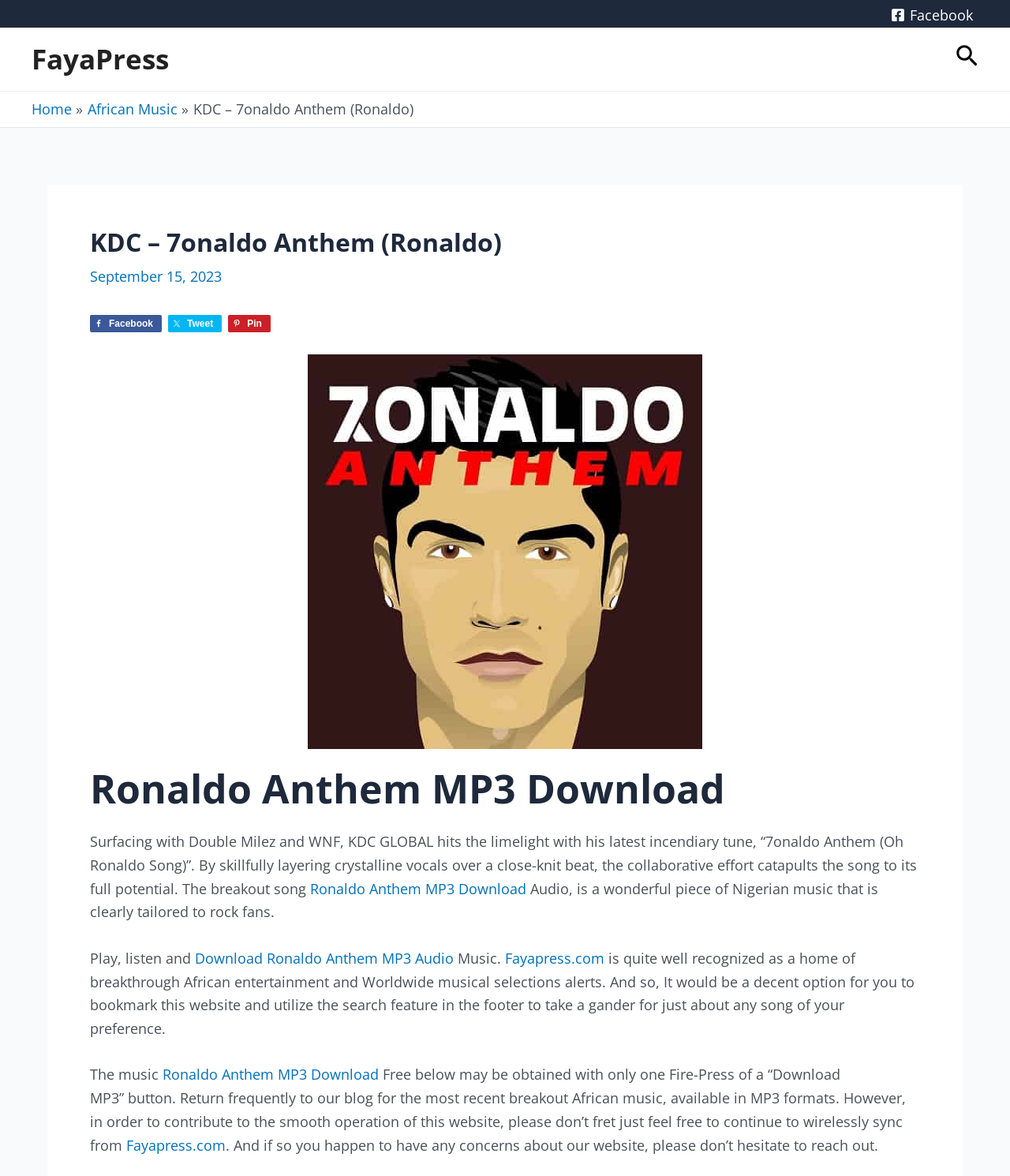Determine the coordinates of the bounding box for the clickable area needed to execute this instruction: "Search for something".

[0.946, 0.036, 0.969, 0.064]